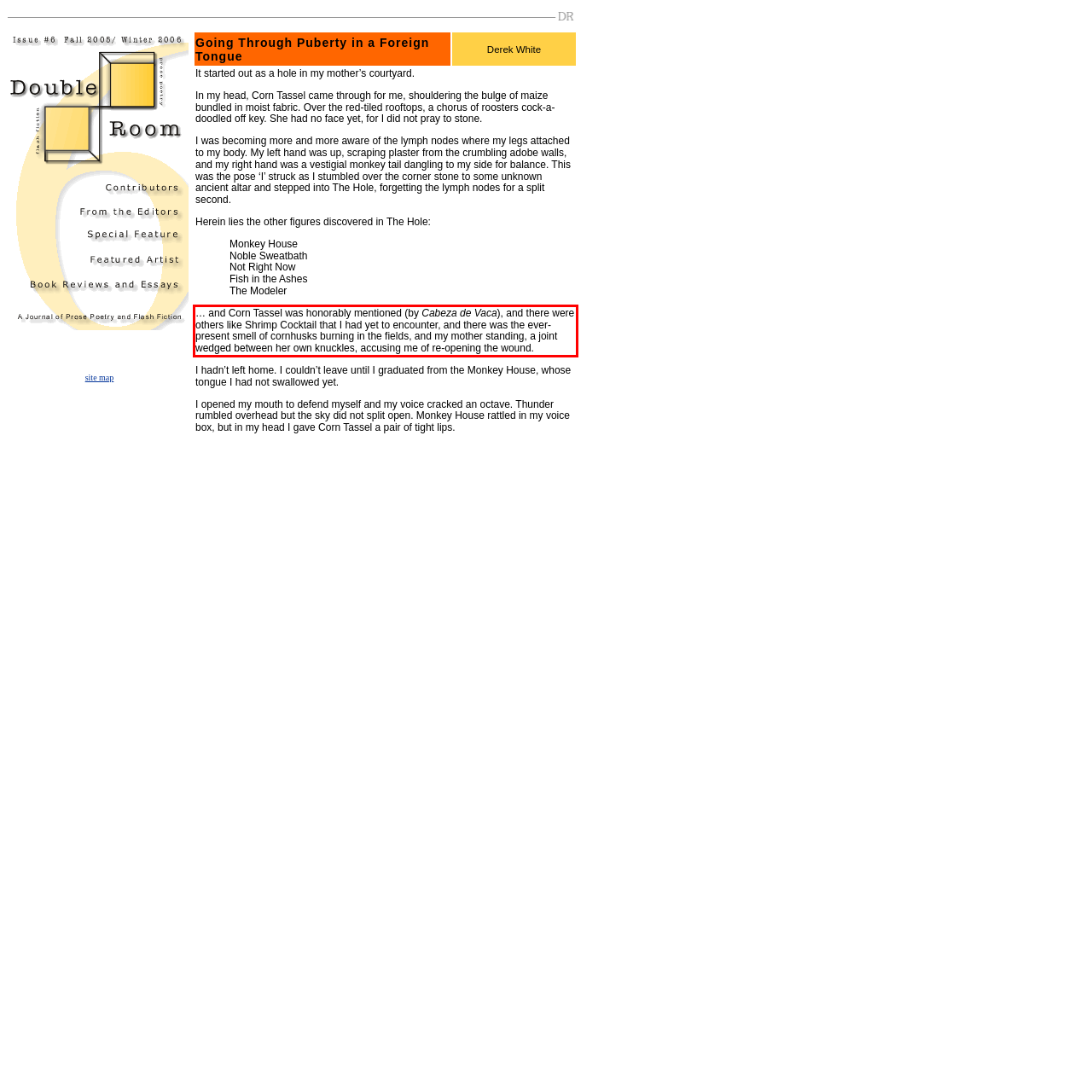Please examine the webpage screenshot and extract the text within the red bounding box using OCR.

… and Corn Tassel was honorably mentioned (by Cabeza de Vaca), and there were others like Shrimp Cocktail that I had yet to encounter, and there was the ever-present smell of cornhusks burning in the fields, and my mother standing, a joint wedged between her own knuckles, accusing me of re-opening the wound.